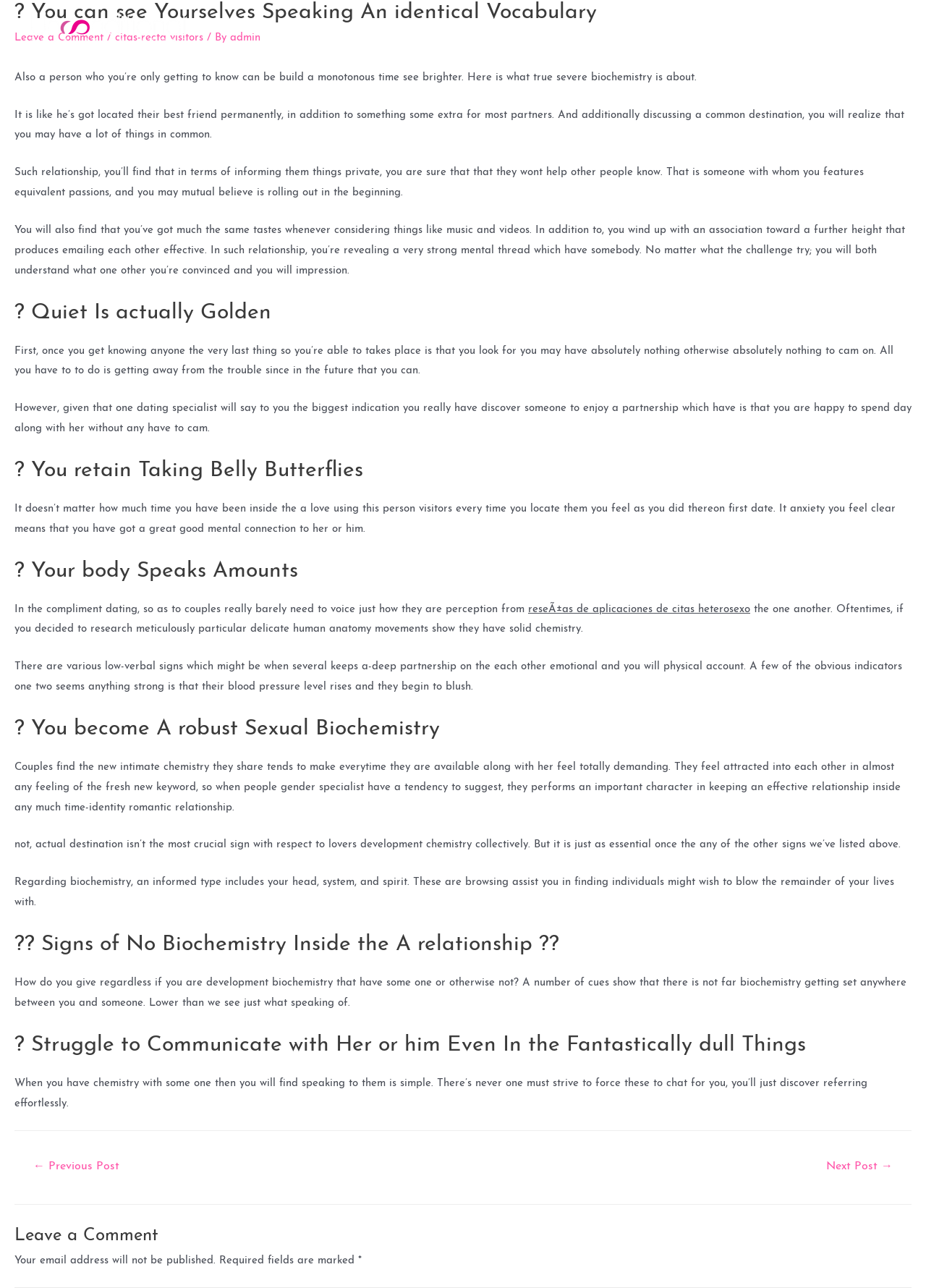Please locate the bounding box coordinates of the region I need to click to follow this instruction: "Check out the 'Our Images' section".

[0.759, 0.001, 0.845, 0.041]